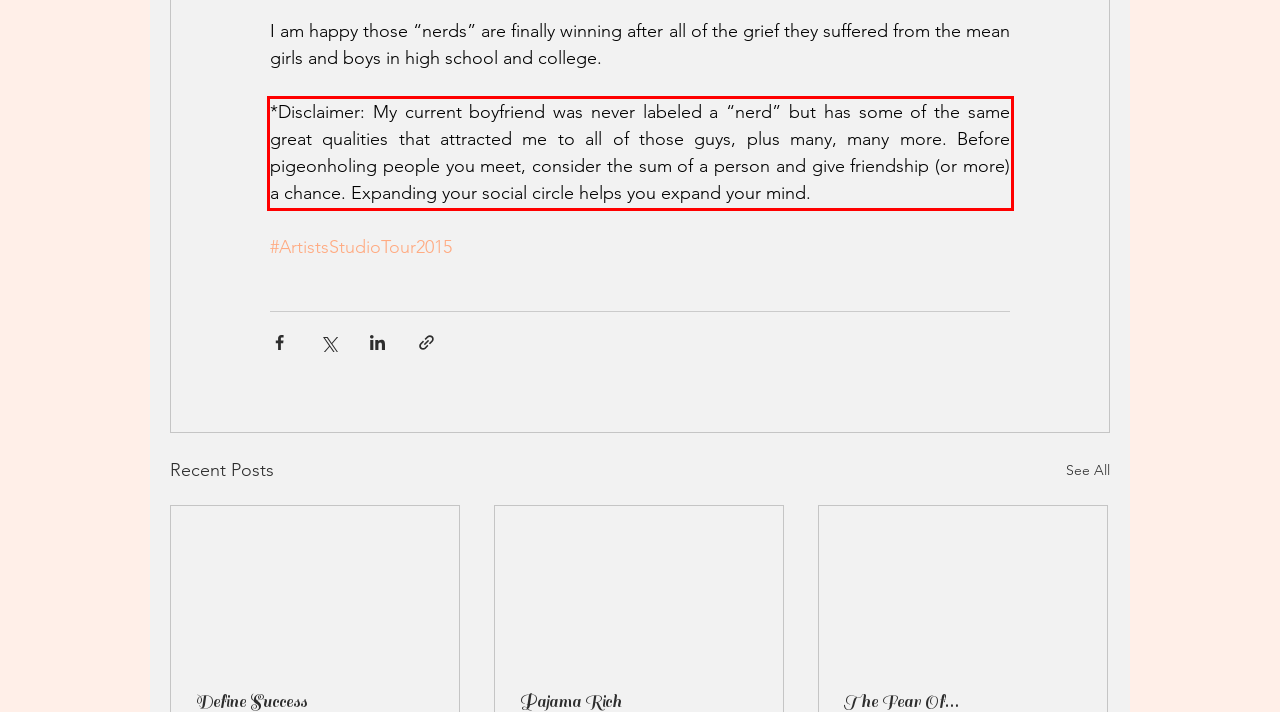Analyze the screenshot of the webpage that features a red bounding box and recognize the text content enclosed within this red bounding box.

*Disclaimer: My current boyfriend was never labeled a “nerd” but has some of the same great qualities that attracted me to all of those guys, plus many, many more. Before pigeonholing people you meet, consider the sum of a person and give friendship (or more) a chance. Expanding your social circle helps you expand your mind.